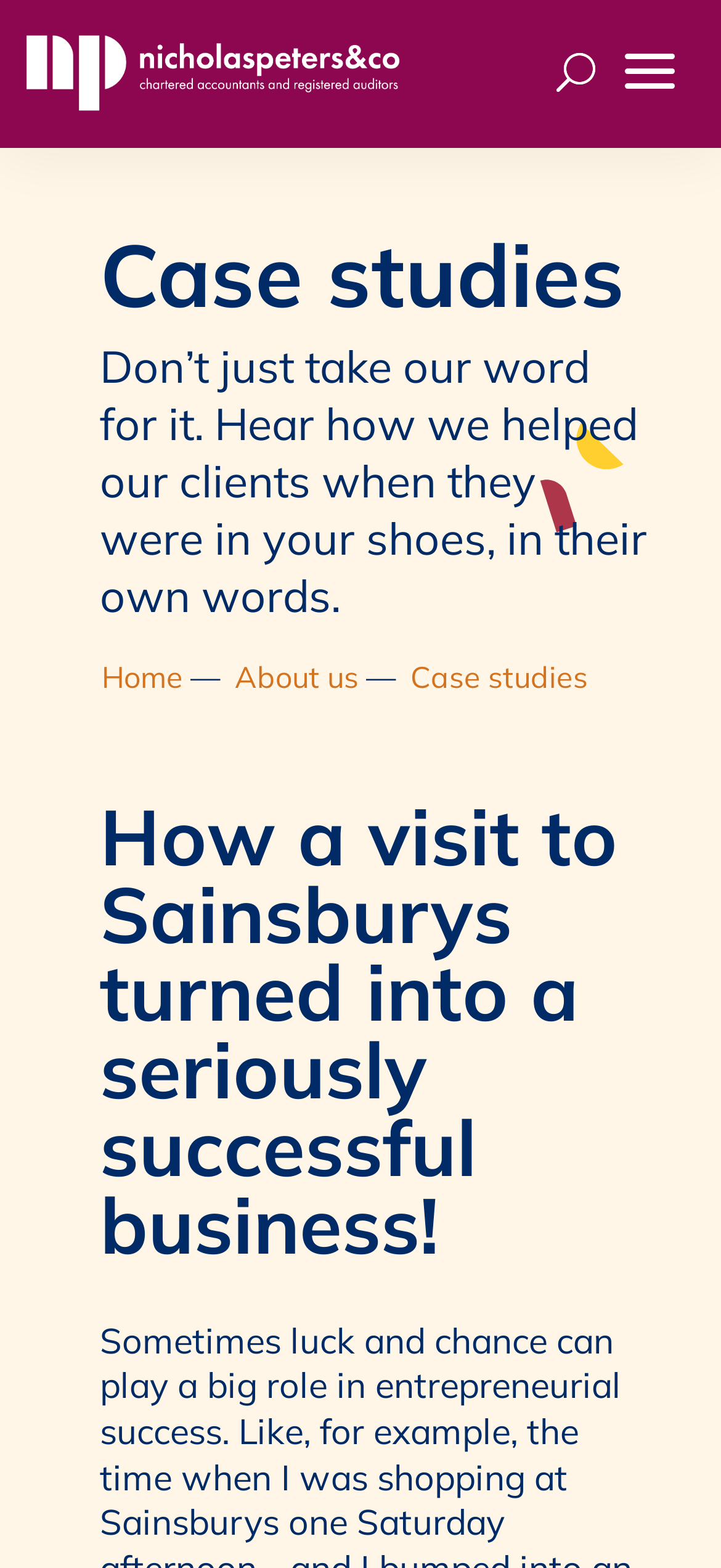What is the topic of the first case study?
Please describe in detail the information shown in the image to answer the question.

I found the topic of the first case study by looking at the heading element with the text 'How a visit to Sainsburys turned into a seriously successful business!' which is located below the introduction paragraph.